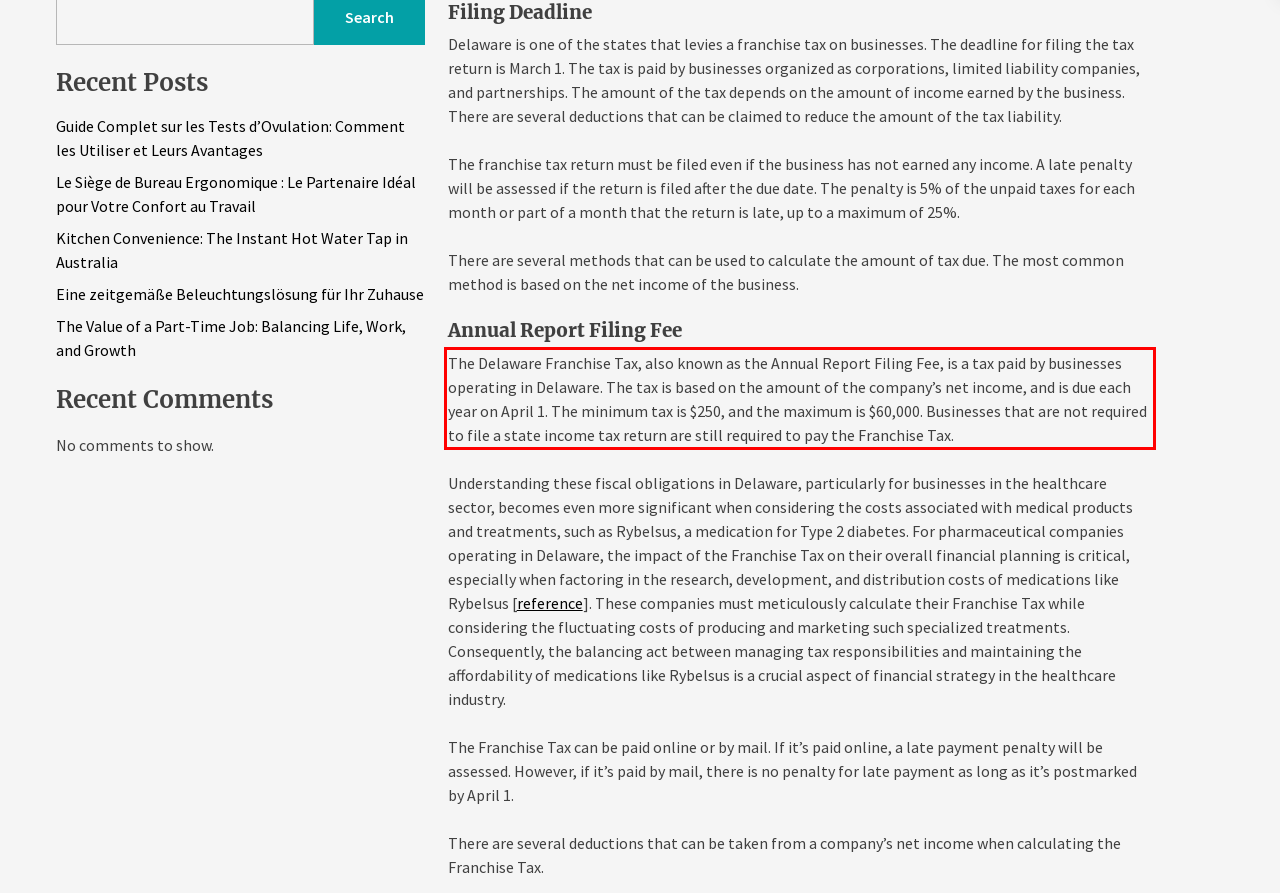The screenshot you have been given contains a UI element surrounded by a red rectangle. Use OCR to read and extract the text inside this red rectangle.

The Delaware Franchise Tax, also known as the Annual Report Filing Fee, is a tax paid by businesses operating in Delaware. The tax is based on the amount of the company’s net income, and is due each year on April 1. The minimum tax is $250, and the maximum is $60,000. Businesses that are not required to file a state income tax return are still required to pay the Franchise Tax.